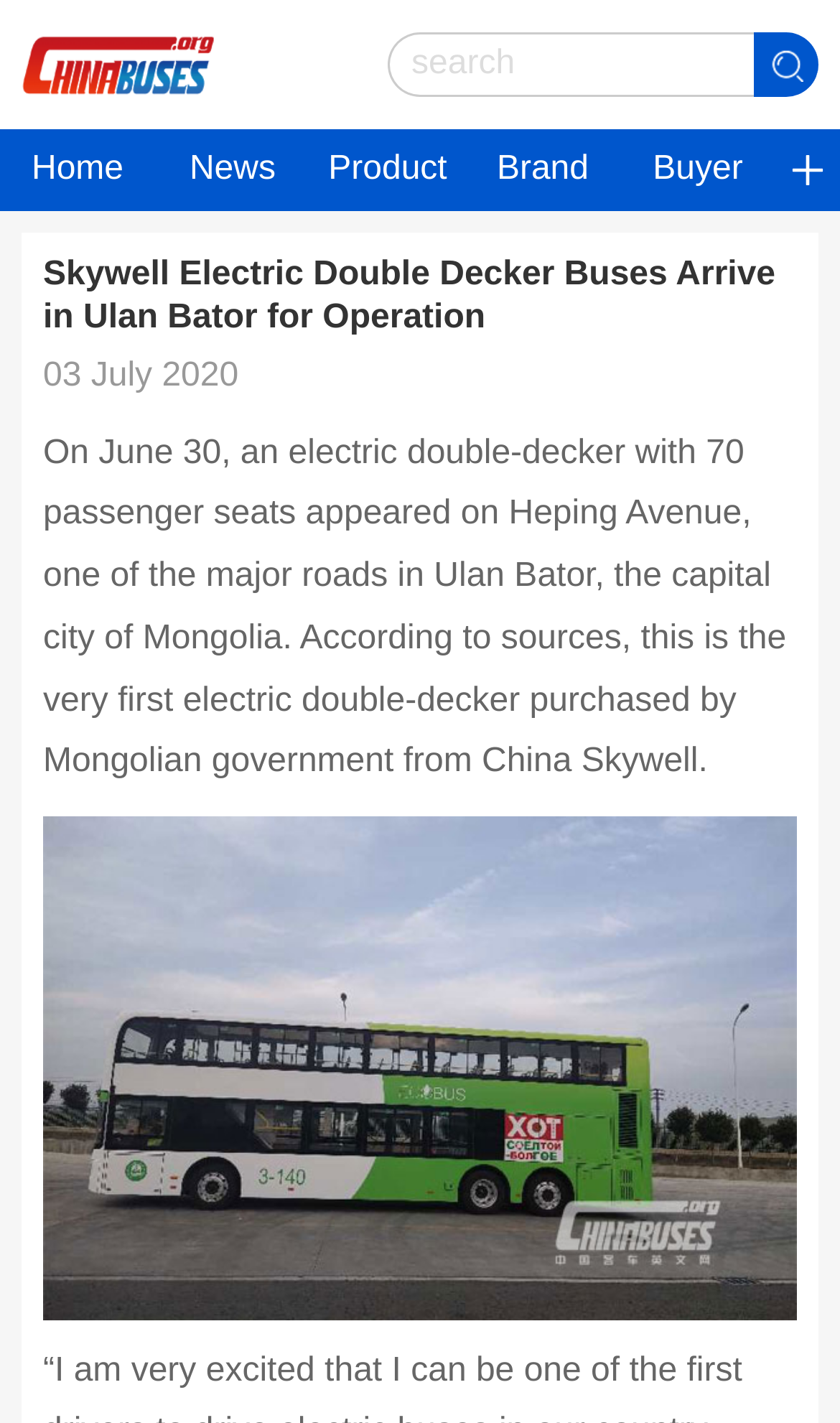Using the description: "name="q" placeholder="search"", identify the bounding box of the corresponding UI element in the screenshot.

[0.462, 0.023, 0.897, 0.068]